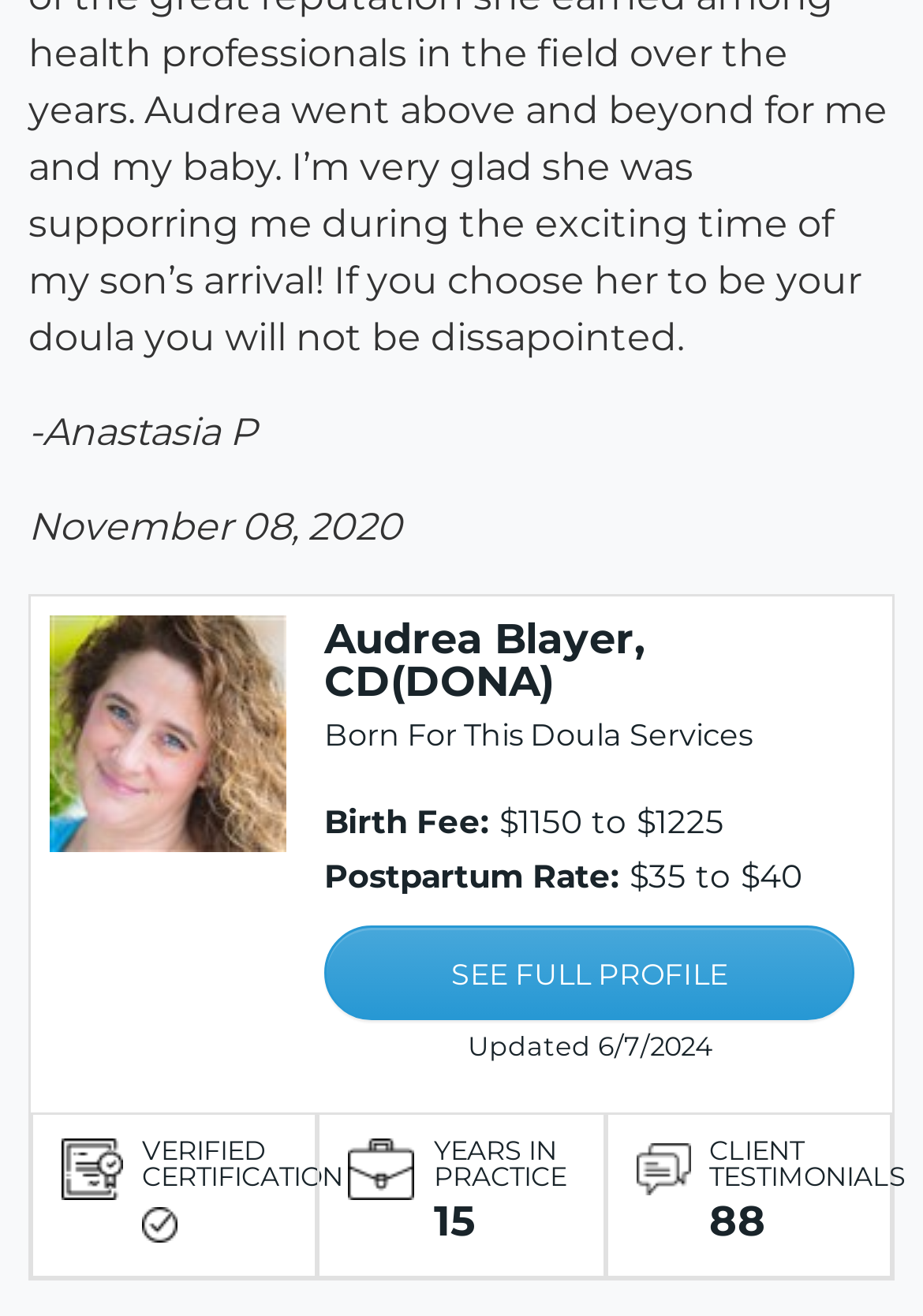Determine the bounding box for the UI element described here: "Audrea Blayer, CD(DONA)".

[0.351, 0.467, 0.7, 0.537]